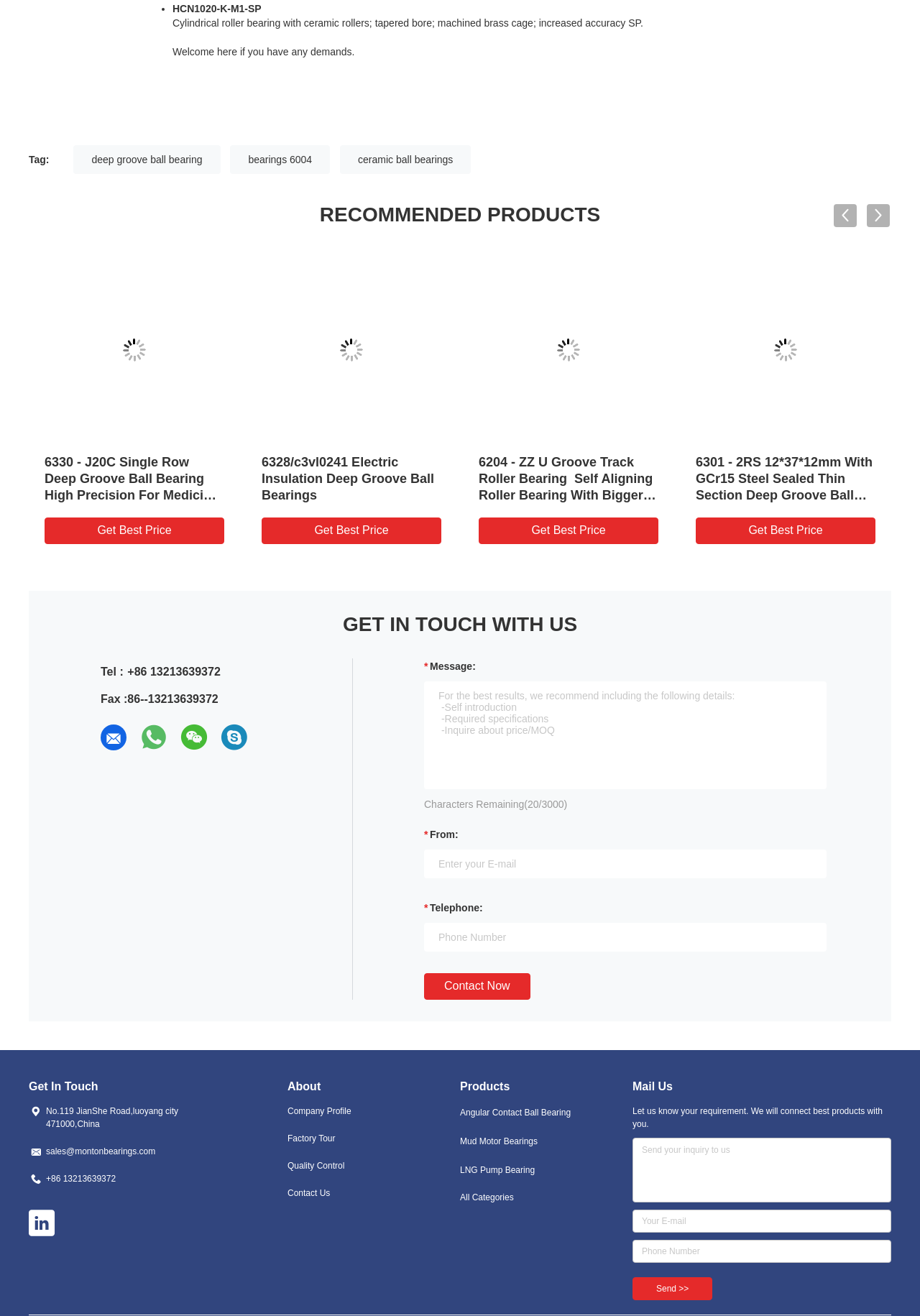Determine the bounding box coordinates of the region that needs to be clicked to achieve the task: "Visit the store".

None